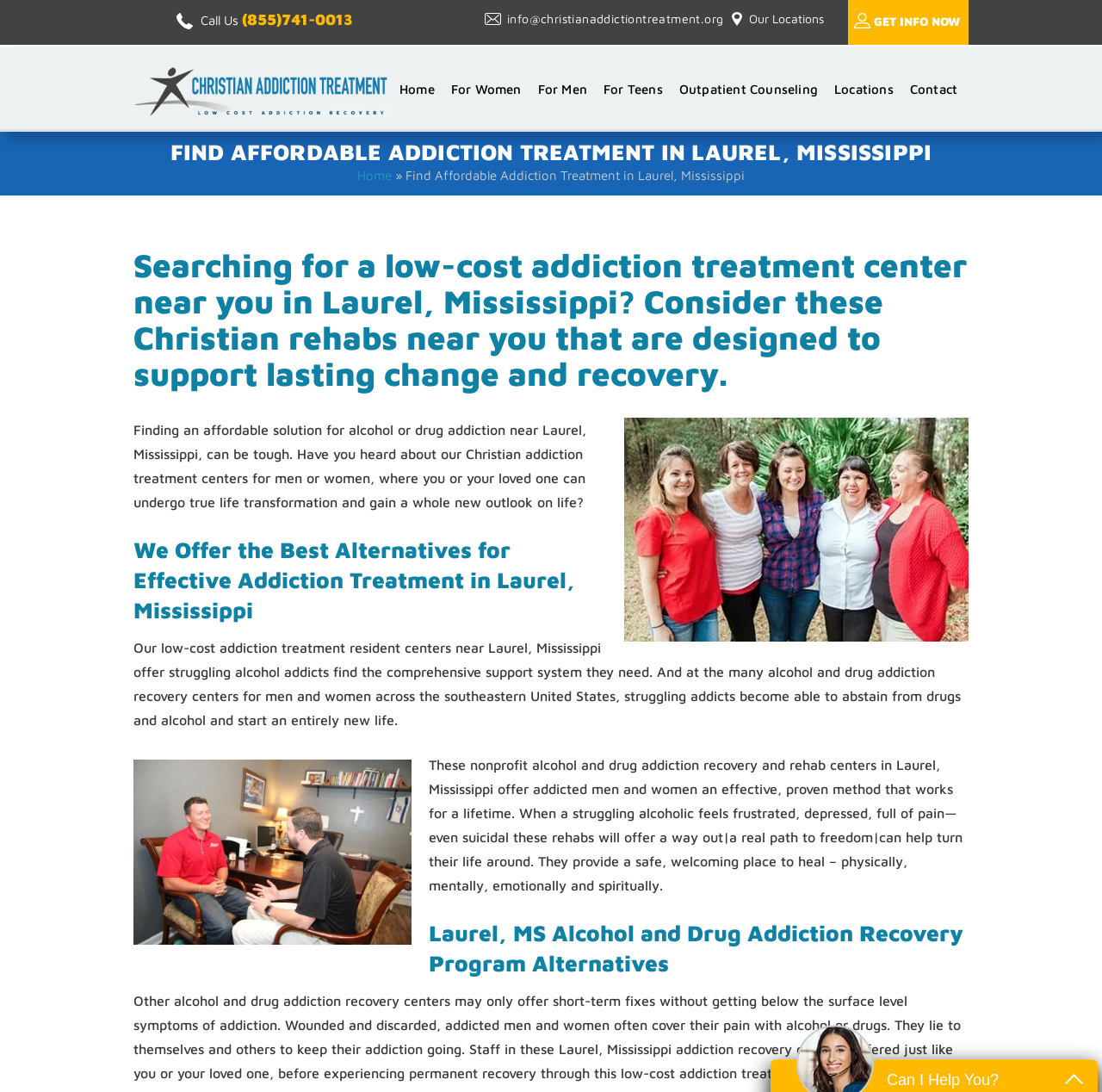Please specify the bounding box coordinates of the element that should be clicked to execute the given instruction: 'Learn about outpatient counseling'. Ensure the coordinates are four float numbers between 0 and 1, expressed as [left, top, right, bottom].

[0.616, 0.058, 0.742, 0.106]